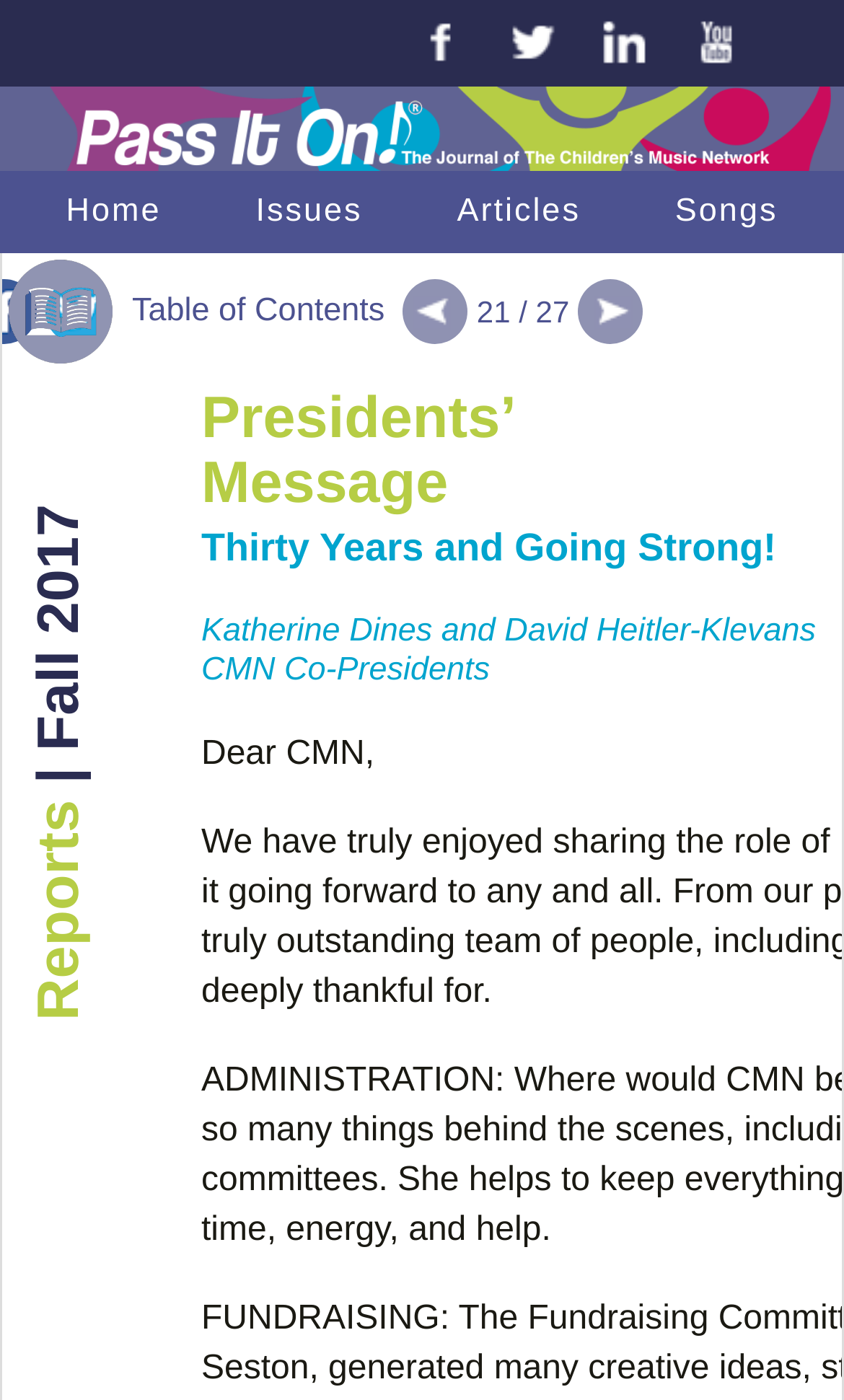Identify the bounding box coordinates of the element to click to follow this instruction: 'visit facebook page'. Ensure the coordinates are four float values between 0 and 1, provided as [left, top, right, bottom].

[0.472, 0.0, 0.572, 0.068]